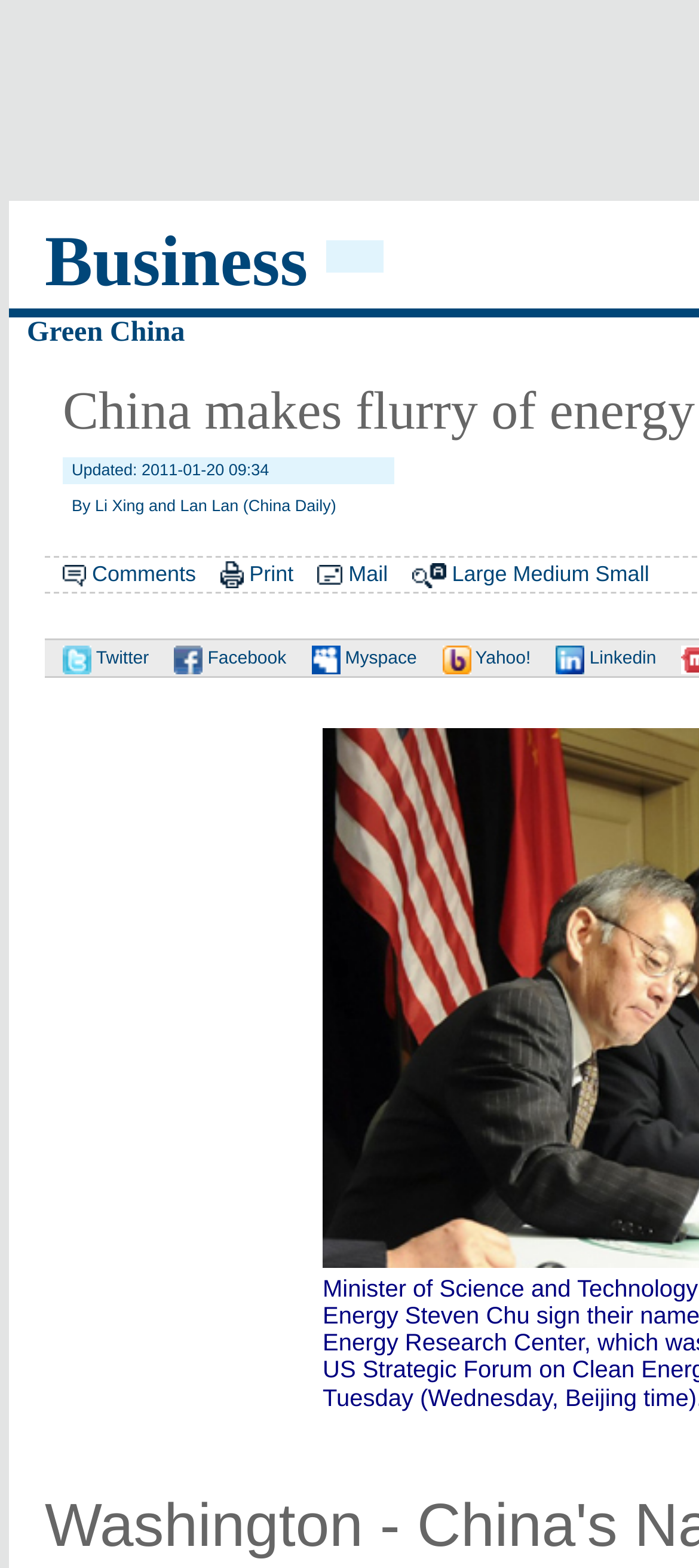How many font size options are available for this article?
Ensure your answer is thorough and detailed.

I counted the number of font size options by examining the link elements with text 'Large', 'Medium', and 'Small'. There are 3 font size options available for this article.